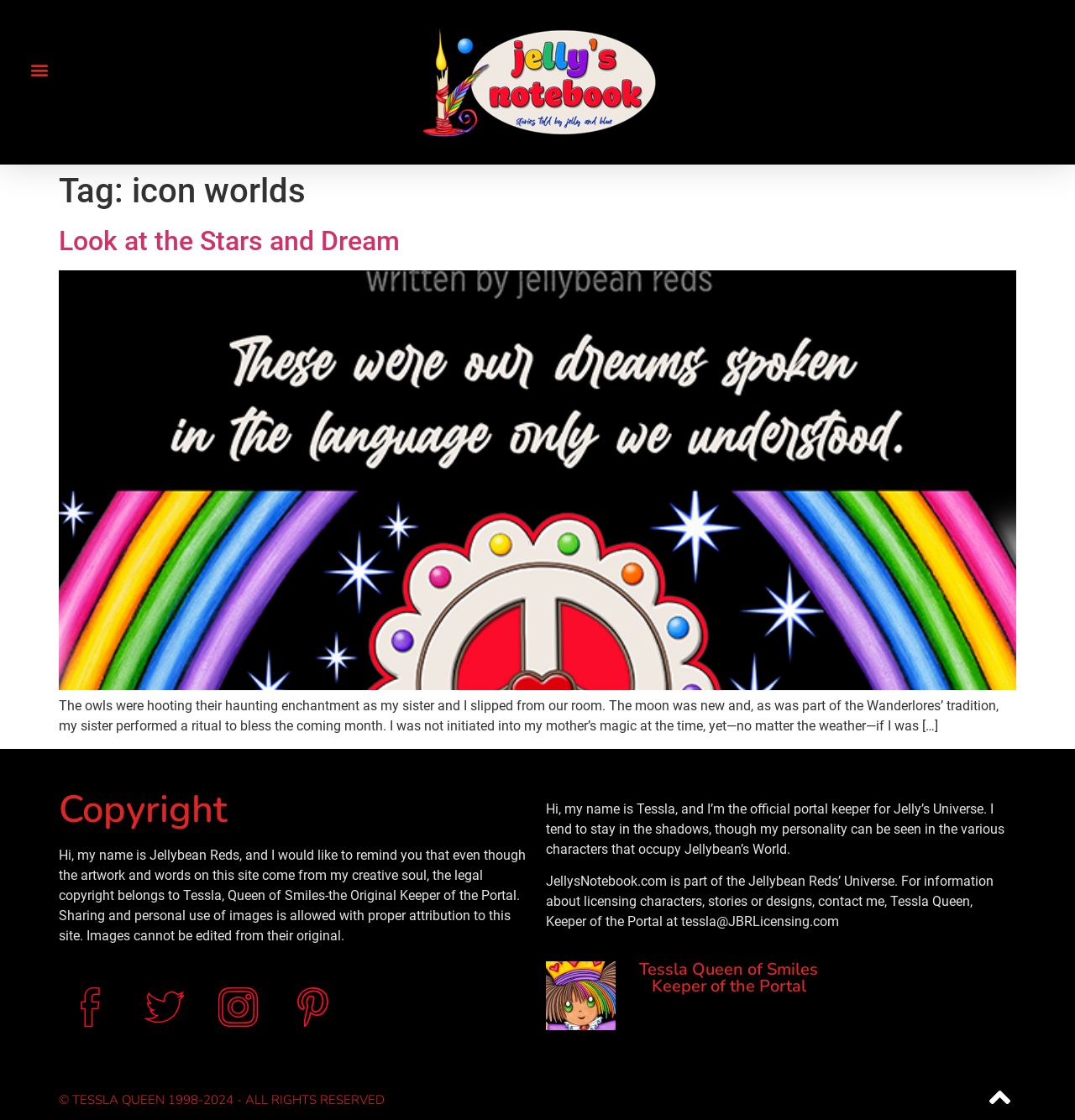Please reply to the following question with a single word or a short phrase:
What is the purpose of the ritual performed by the sister?

To bless the coming month